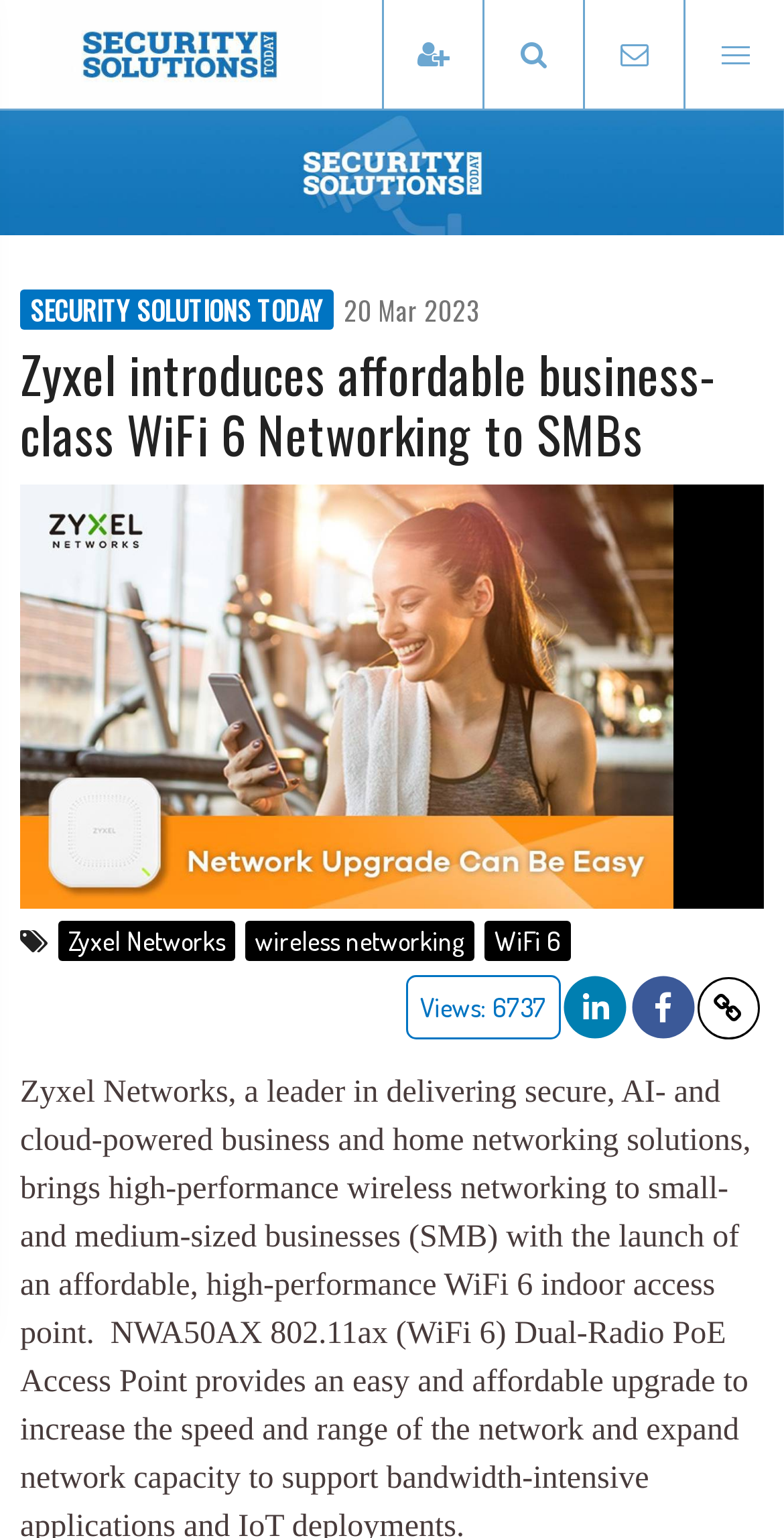What is the purpose of the buttons at the bottom of the webpage?
Provide a comprehensive and detailed answer to the question.

The buttons at the bottom of the webpage, which contain images, are likely used to share the article on social media platforms, as they are commonly used for sharing purposes.